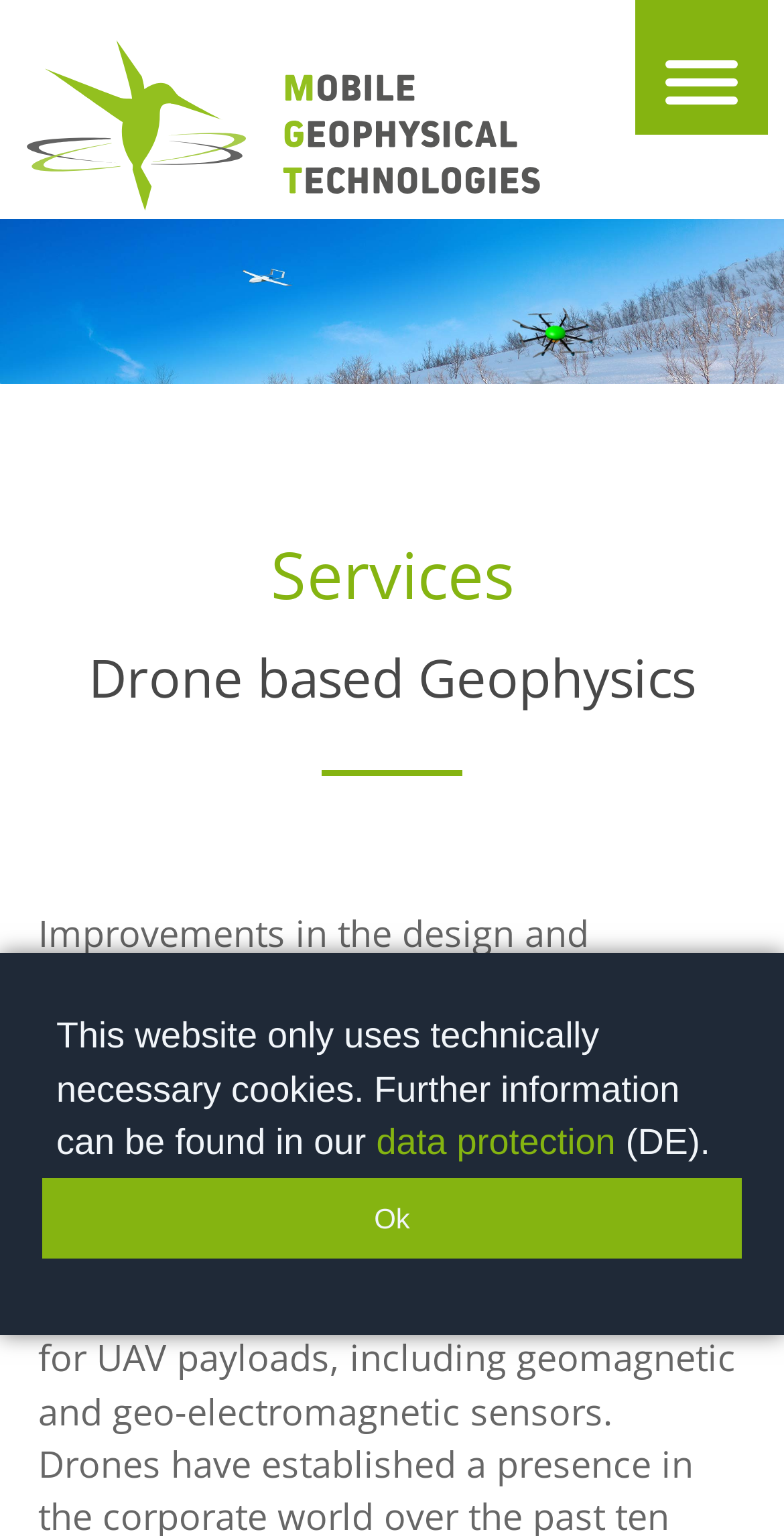Construct a comprehensive description capturing every detail on the webpage.

The webpage is about Drone-based Geophysics, specifically highlighting services for the mining industry and near-surface applications. At the top-left corner, there is a logo of Mobile Geophysical Technology, a company based in Germany, Celle. Next to the logo, there is a link to the company's website.

Below the logo, there is a large figure that spans the entire width of the page, taking up about 12% of the page's height. Above this figure, there are two headings: "Services" and "Drone-based Geophysics", which are centered and take up about 30% of the page's width.

On the top-right corner, there is a small link, but its text is not specified. The majority of the page's content is not visible in this screenshot, but there is a dialog box at the bottom of the page, which is not currently in focus. The dialog box contains a message about the website's use of cookies, with a link to the data protection policy. There is also a button labeled "Ok" to dismiss the dialog box.